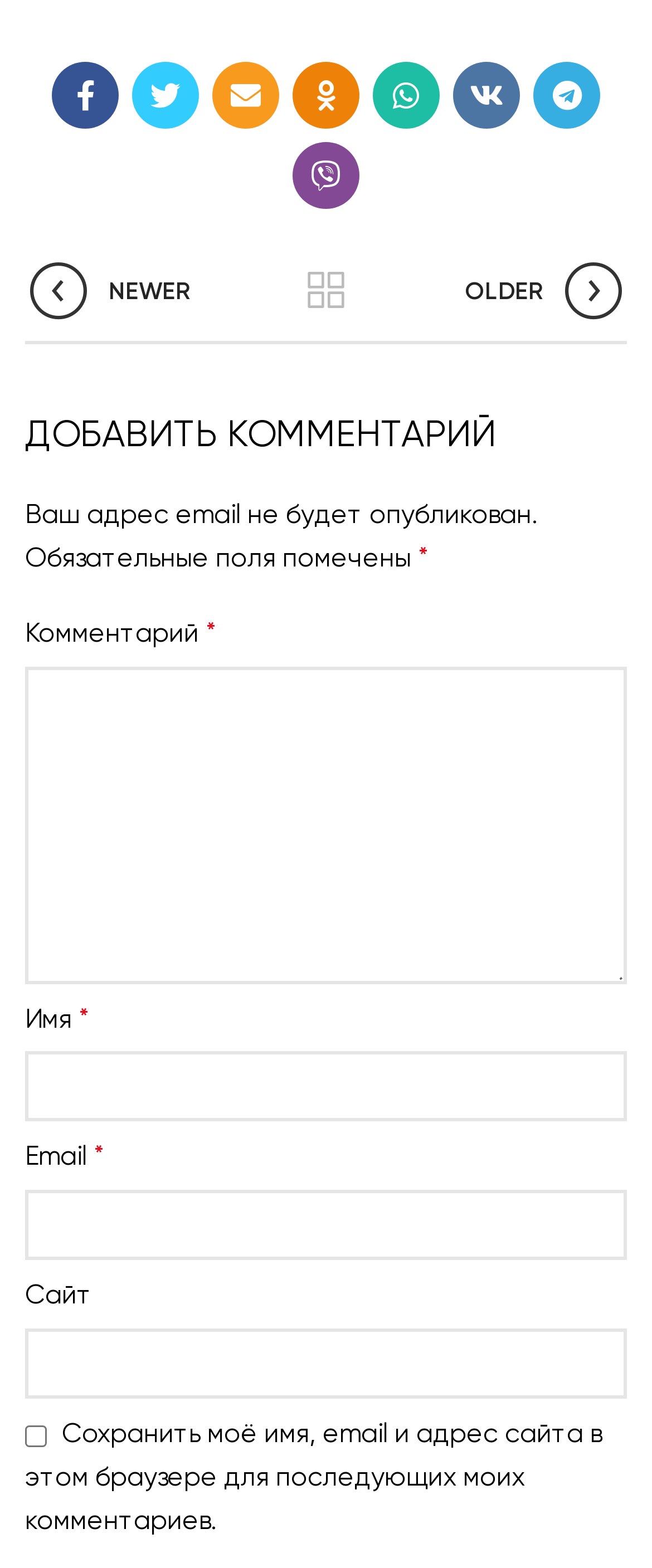Please specify the bounding box coordinates of the element that should be clicked to execute the given instruction: 'Click on Back to list'. Ensure the coordinates are four float numbers between 0 and 1, expressed as [left, top, right, bottom].

[0.465, 0.17, 0.535, 0.202]